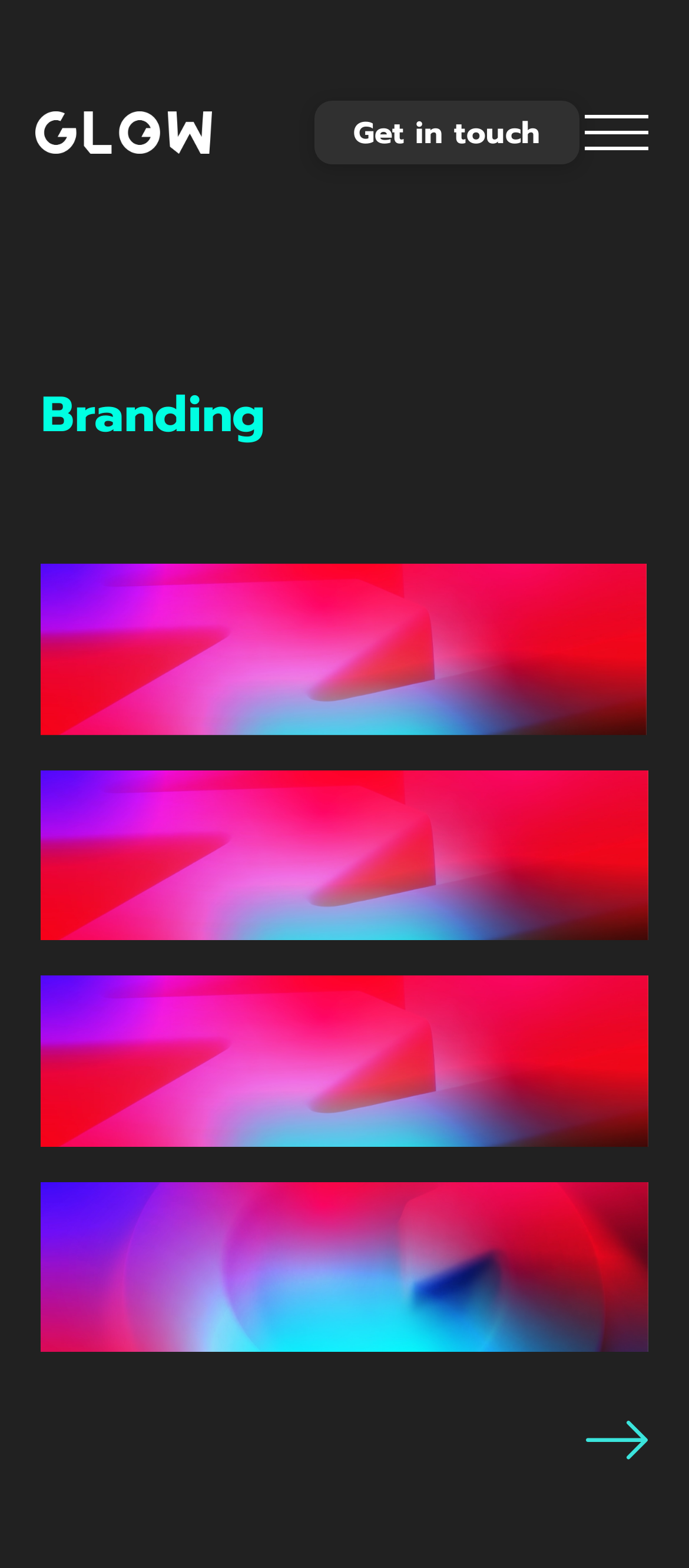How many images are on the webpage?
Give a one-word or short-phrase answer derived from the screenshot.

7